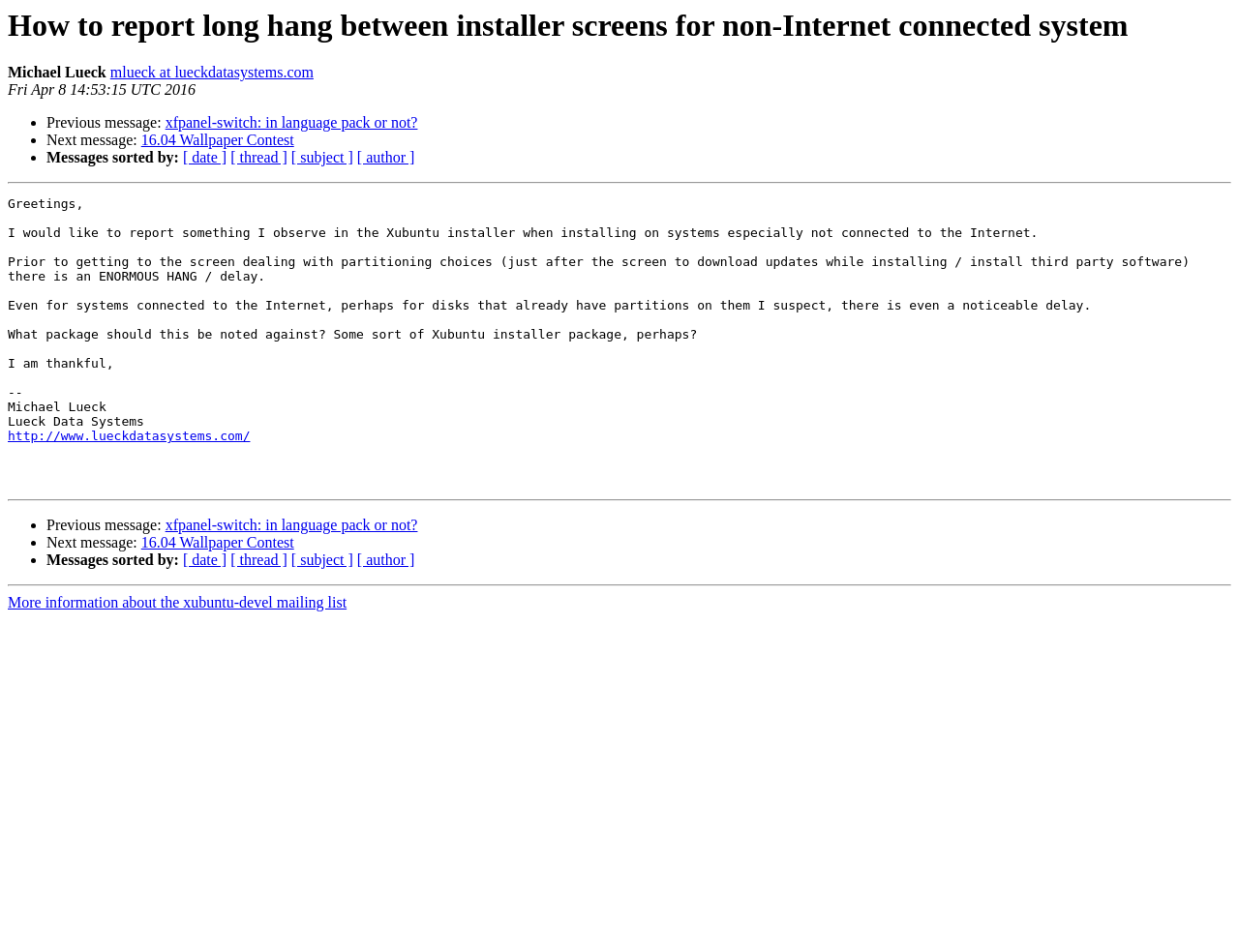Provide a short, one-word or phrase answer to the question below:
What is the company of the author?

Lueck Data Systems